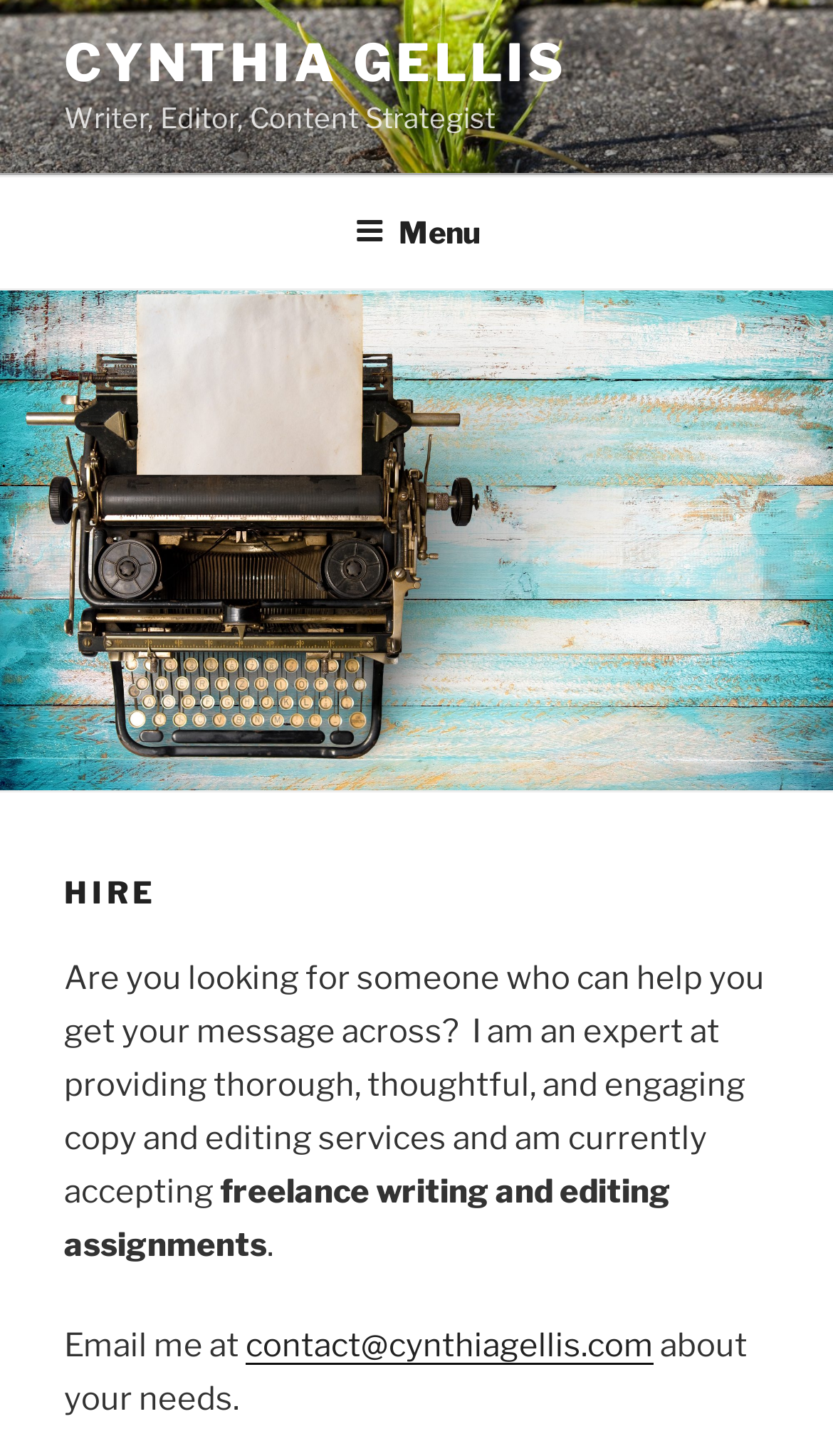Provide a single word or phrase to answer the given question: 
What is the top menu item on the webpage?

HIRE